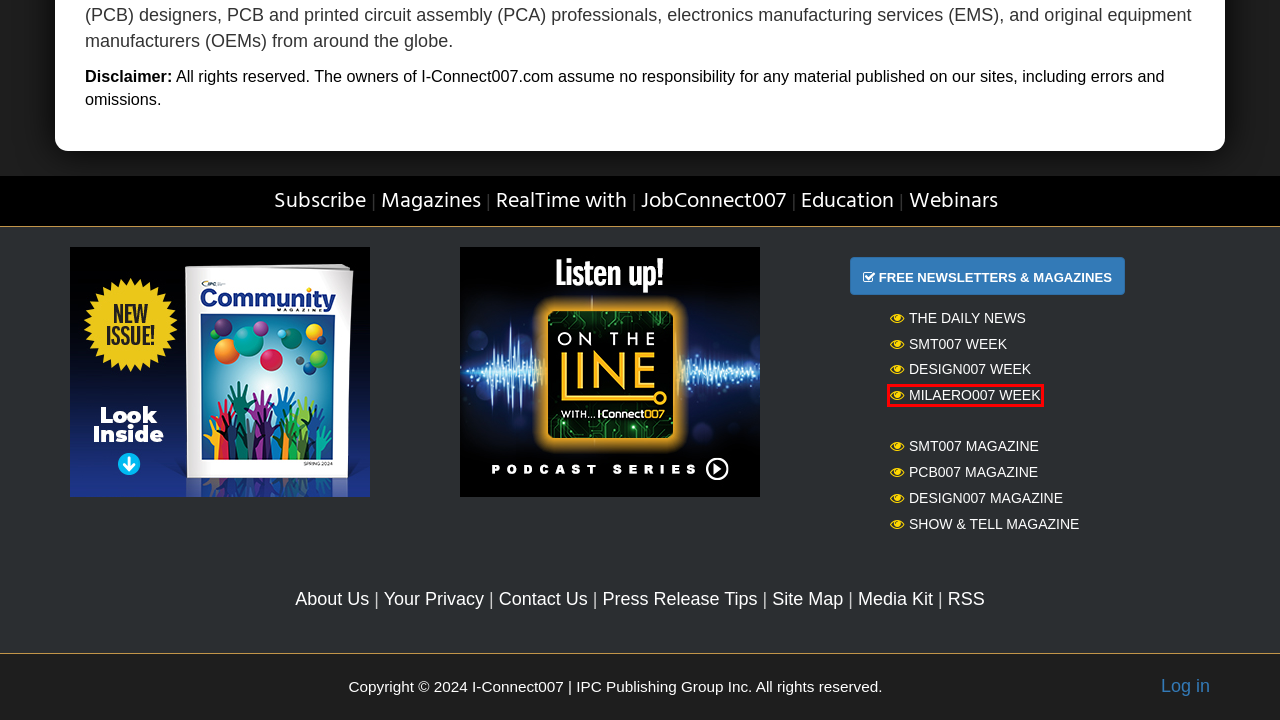With the provided webpage screenshot containing a red bounding box around a UI element, determine which description best matches the new webpage that appears after clicking the selected element. The choices are:
A. Inside Design New :: I-Connect007
B. Flex007 :: I-Connect007
C. Register :: I-Connect007
D. SMT007 Week :: I-Connect007
E. RealTime with...
F. Login :: I-Connect007
G. Mil/Aero 007 Weekly :: I-Connect007
H. I-Connect007 Daily Newsletter :: I-Connect007

G